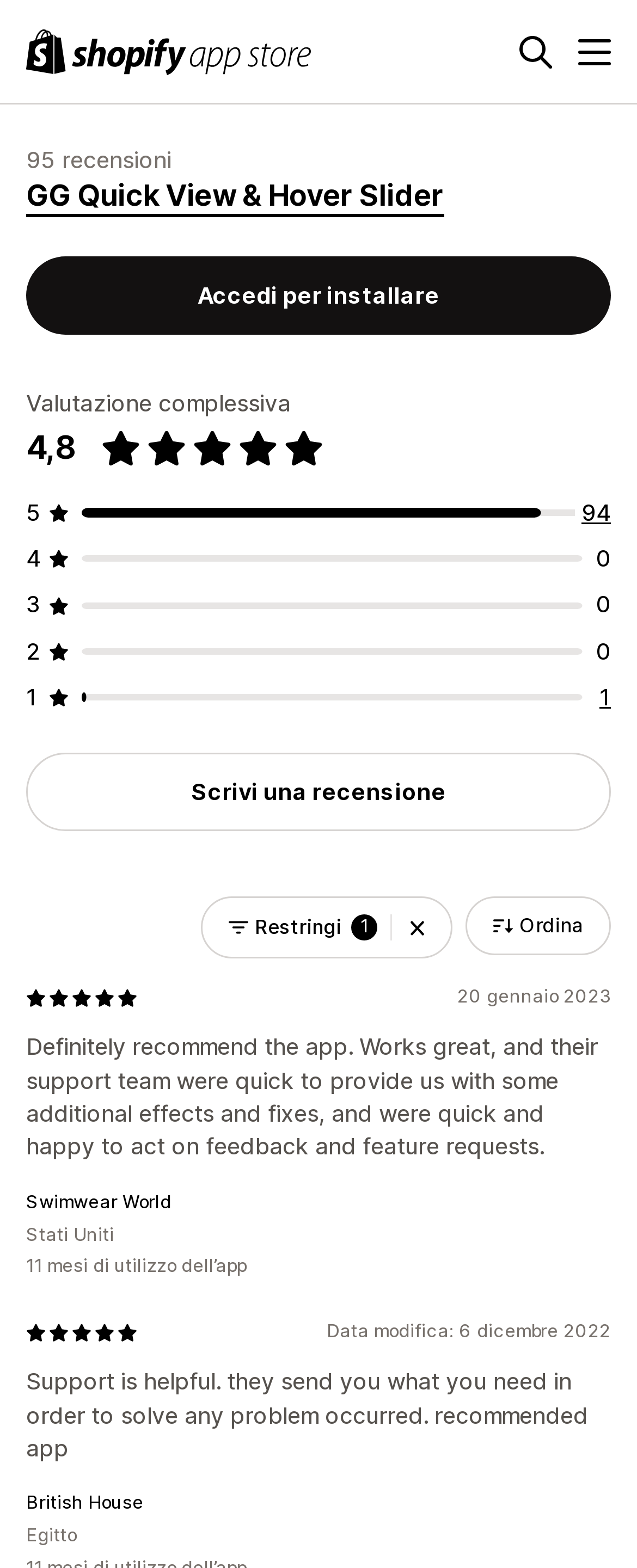Provide a brief response in the form of a single word or phrase:
What is the button text to write a review?

Scrivi una recensione